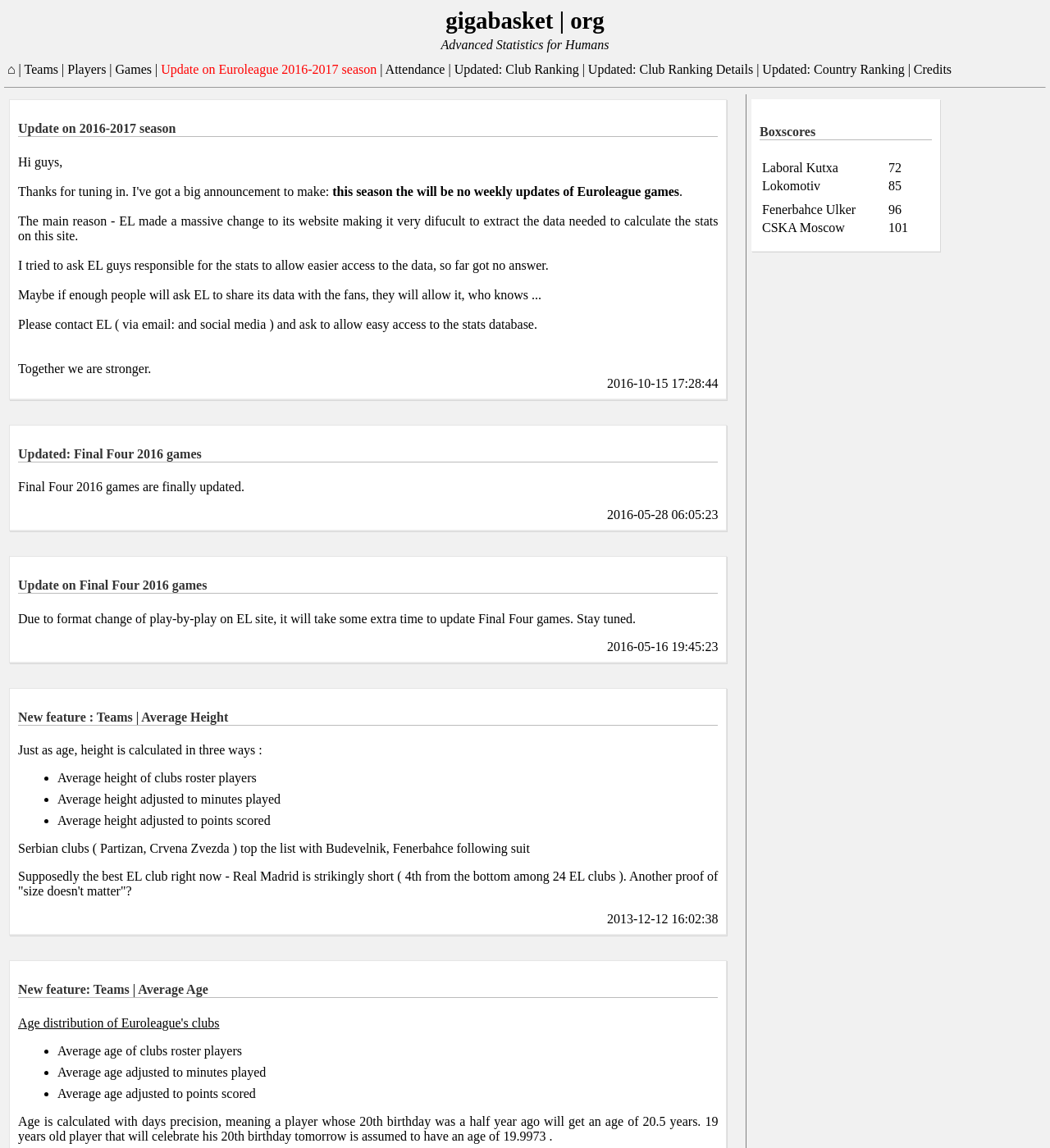Please give a short response to the question using one word or a phrase:
How many table rows are there in the 'Boxscores' table?

5